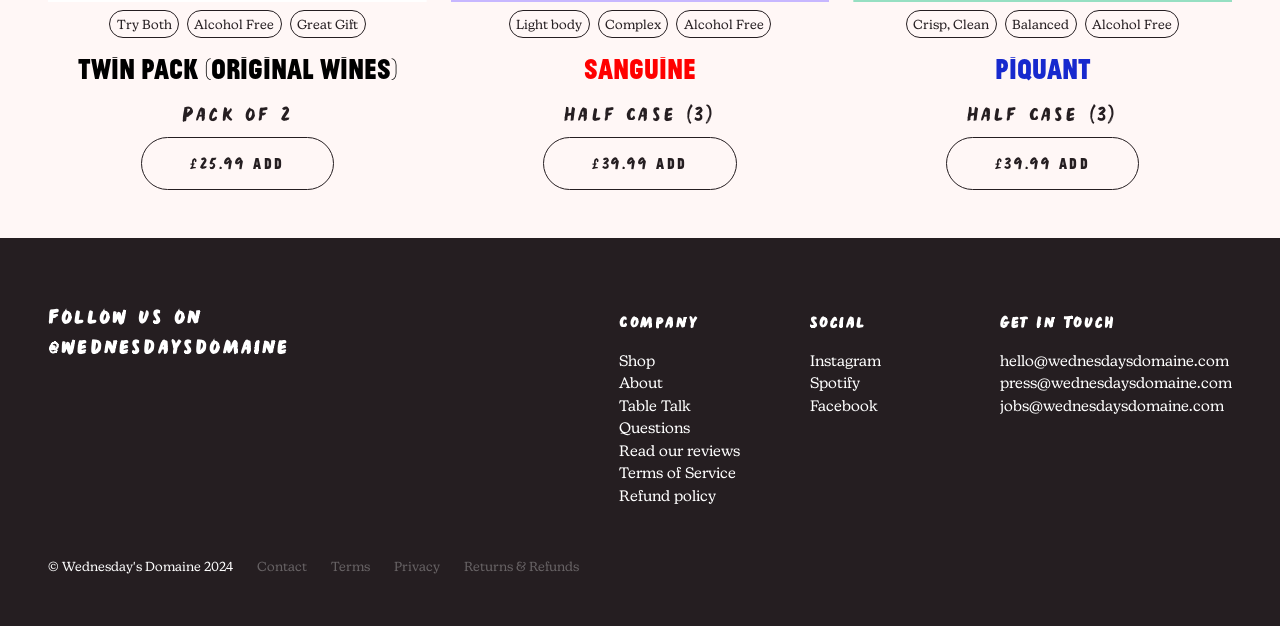What is the copyright year?
Refer to the screenshot and answer in one word or phrase.

2024